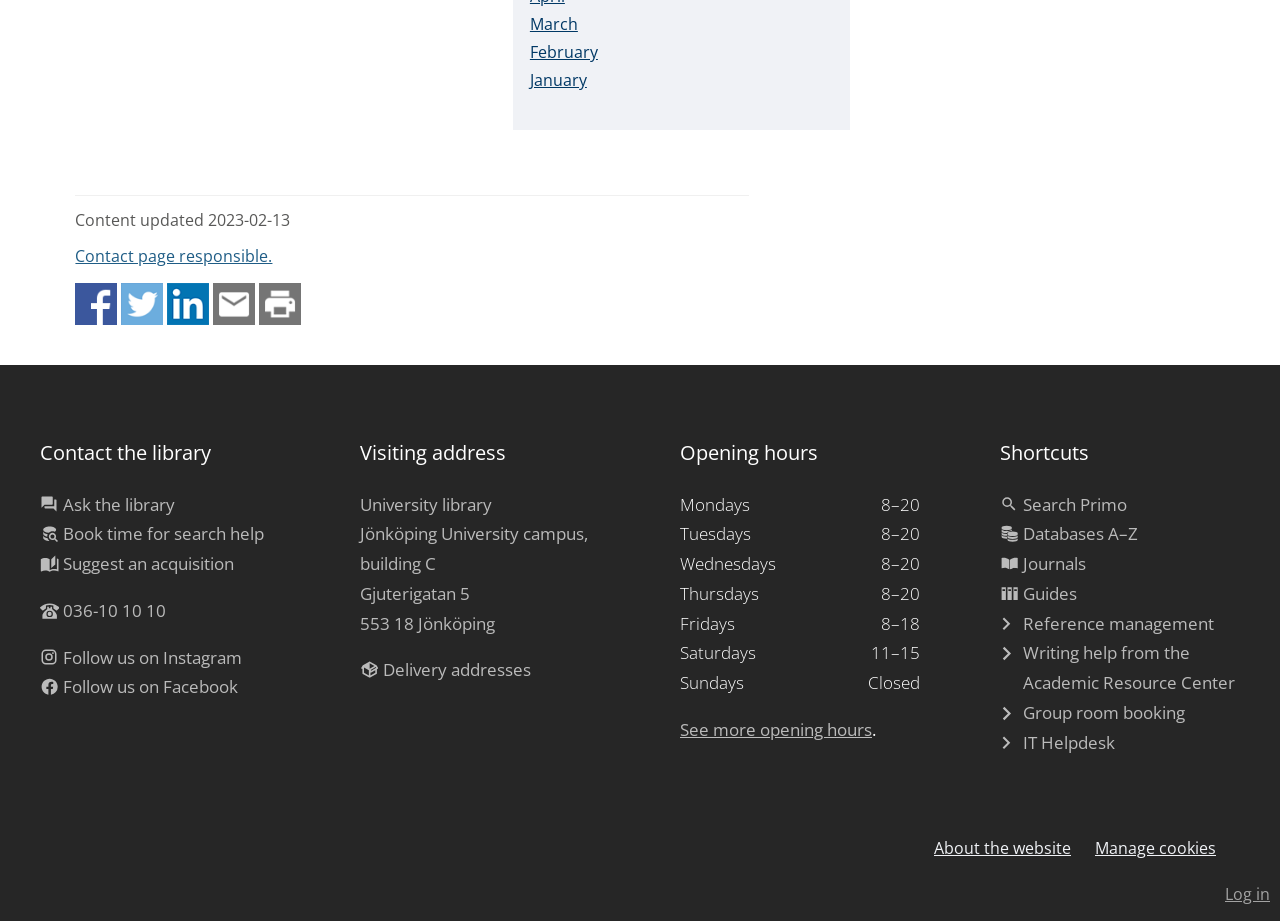Specify the bounding box coordinates of the element's area that should be clicked to execute the given instruction: "Ask the library". The coordinates should be four float numbers between 0 and 1, i.e., [left, top, right, bottom].

[0.049, 0.535, 0.137, 0.56]